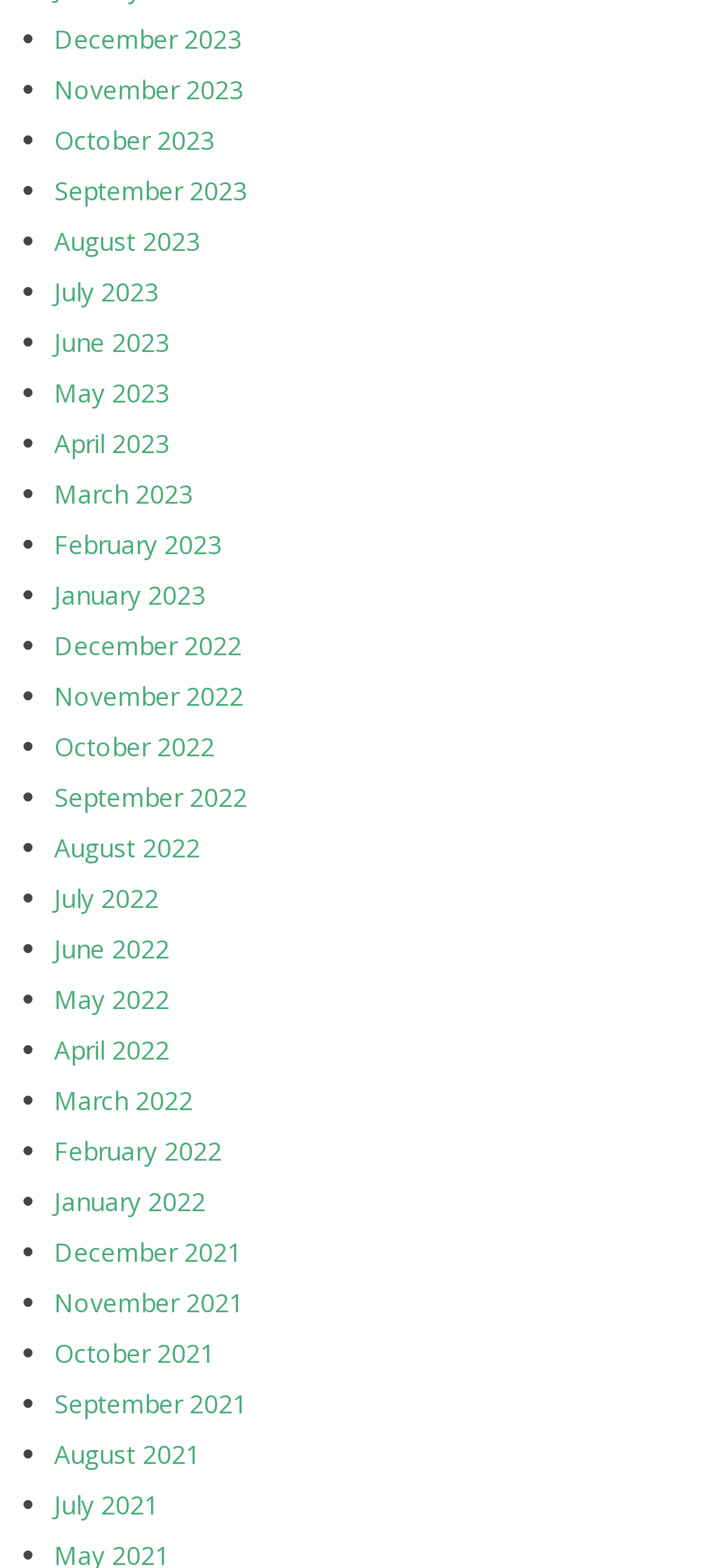Pinpoint the bounding box coordinates of the clickable element to carry out the following instruction: "View September 2022."

[0.077, 0.497, 0.351, 0.519]